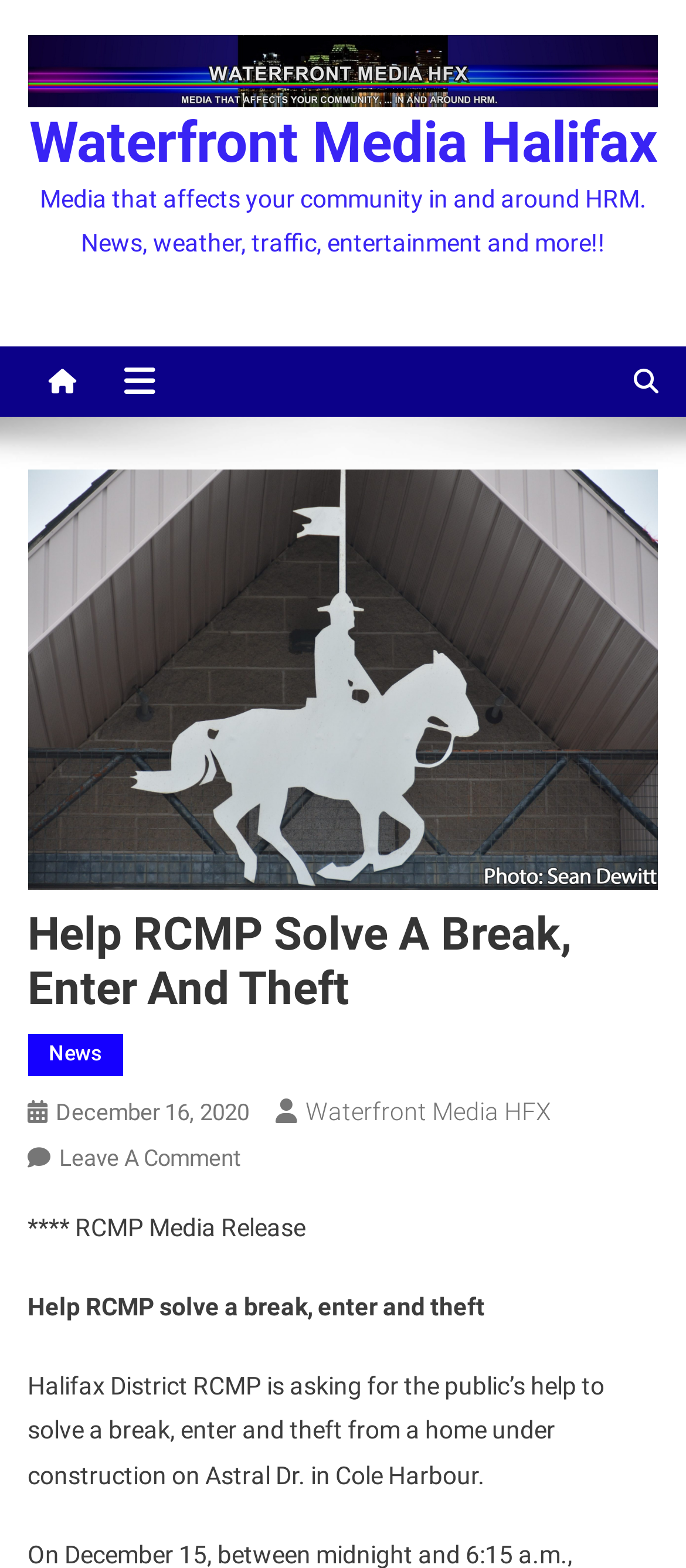Specify the bounding box coordinates (top-left x, top-left y, bottom-right x, bottom-right y) of the UI element in the screenshot that matches this description: 0418 427 904

None